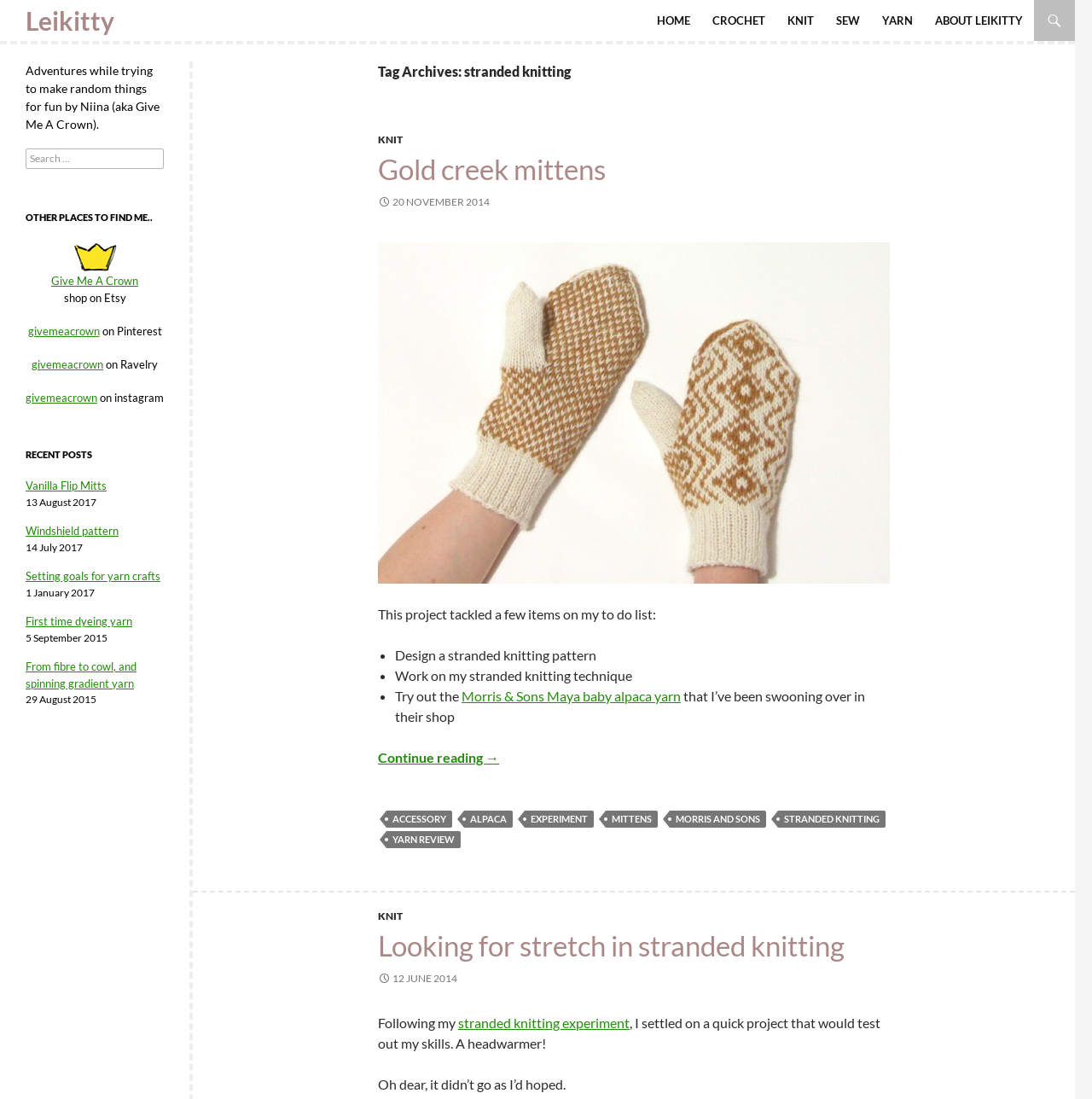Please specify the bounding box coordinates of the area that should be clicked to accomplish the following instruction: "Check the 'RECENT POSTS' section". The coordinates should consist of four float numbers between 0 and 1, i.e., [left, top, right, bottom].

[0.023, 0.407, 0.15, 0.421]